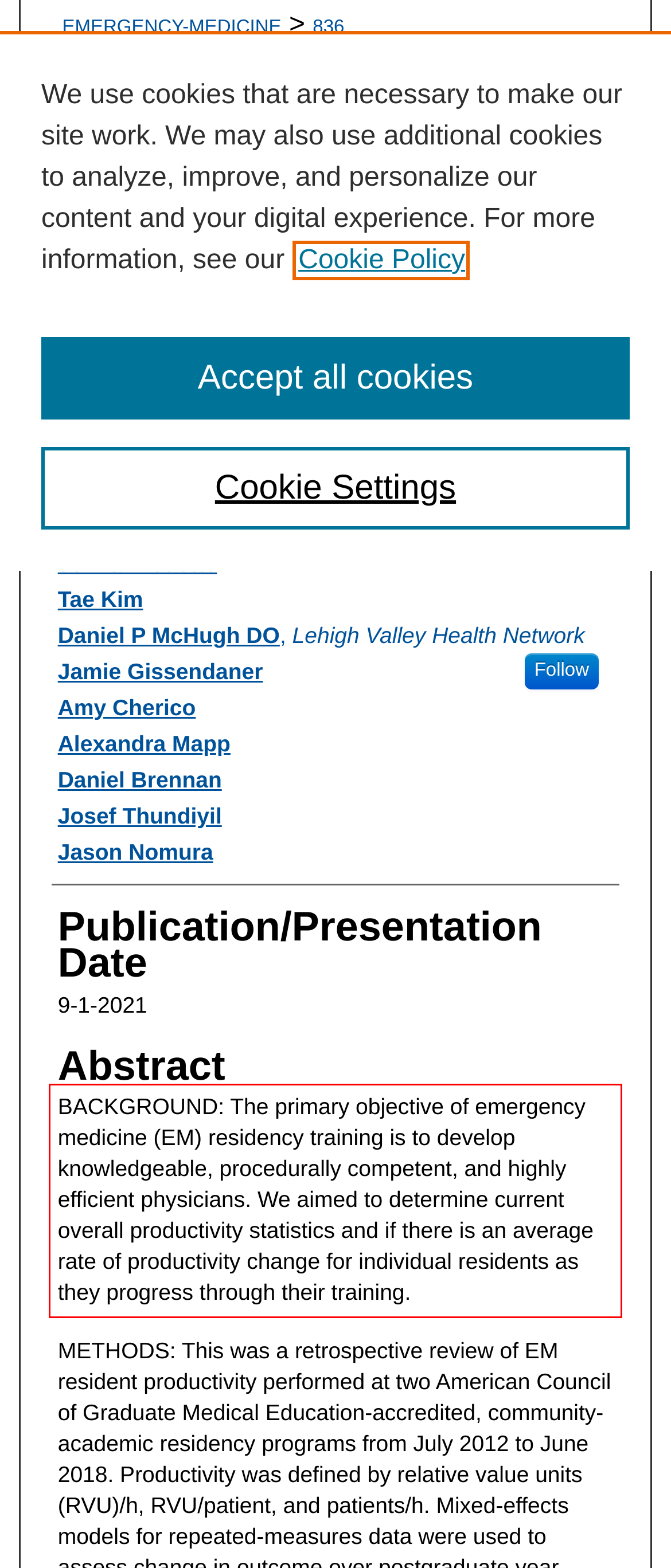Please identify and extract the text from the UI element that is surrounded by a red bounding box in the provided webpage screenshot.

BACKGROUND: The primary objective of emergency medicine (EM) residency training is to develop knowledgeable, procedurally competent, and highly efficient physicians. We aimed to determine current overall productivity statistics and if there is an average rate of productivity change for individual residents as they progress through their training.